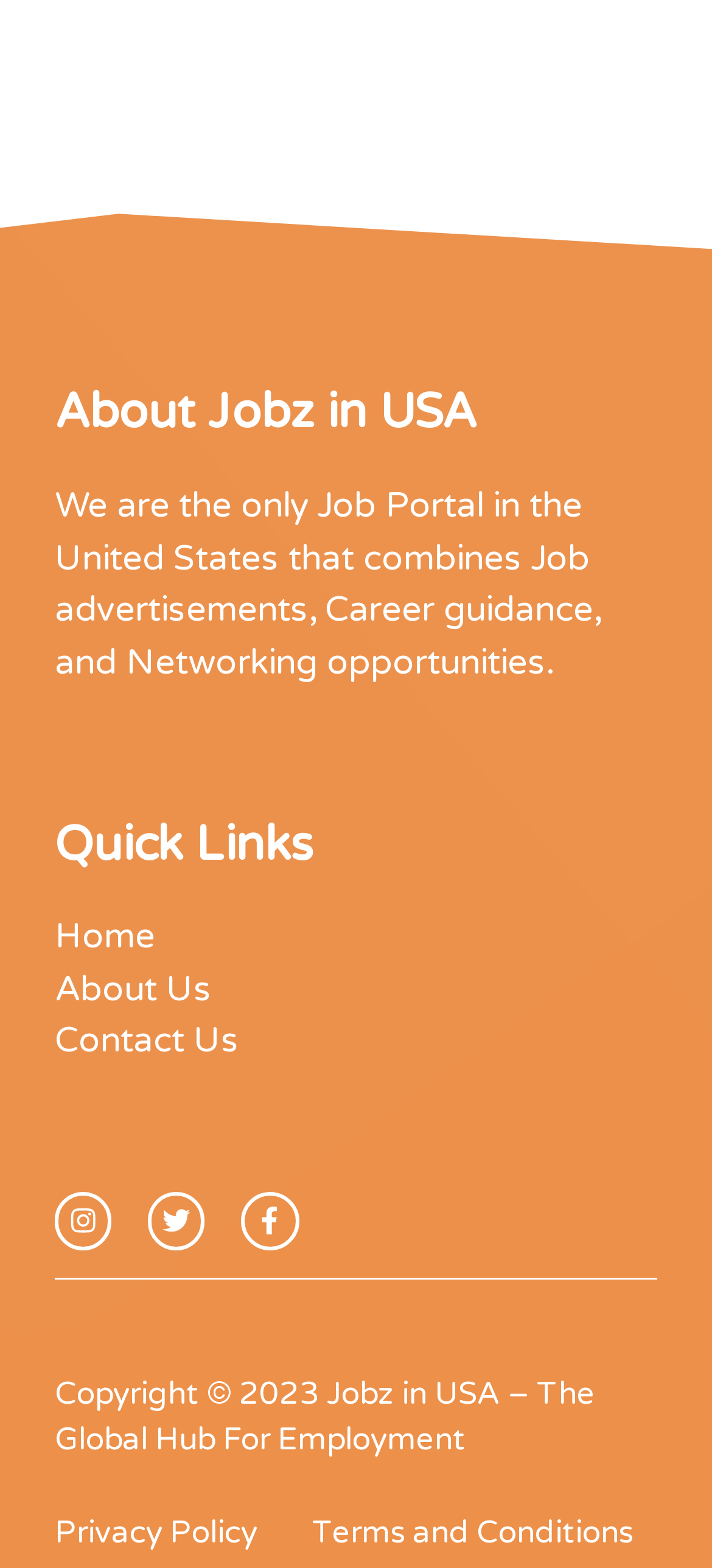What is the main topic of the webpage?
Give a detailed response to the question by analyzing the screenshot.

The main topic of the webpage is 'Jobz in USA' because the heading 'About Jobz in USA' is prominently displayed at the top of the page, indicating that the webpage is about Jobz in USA.